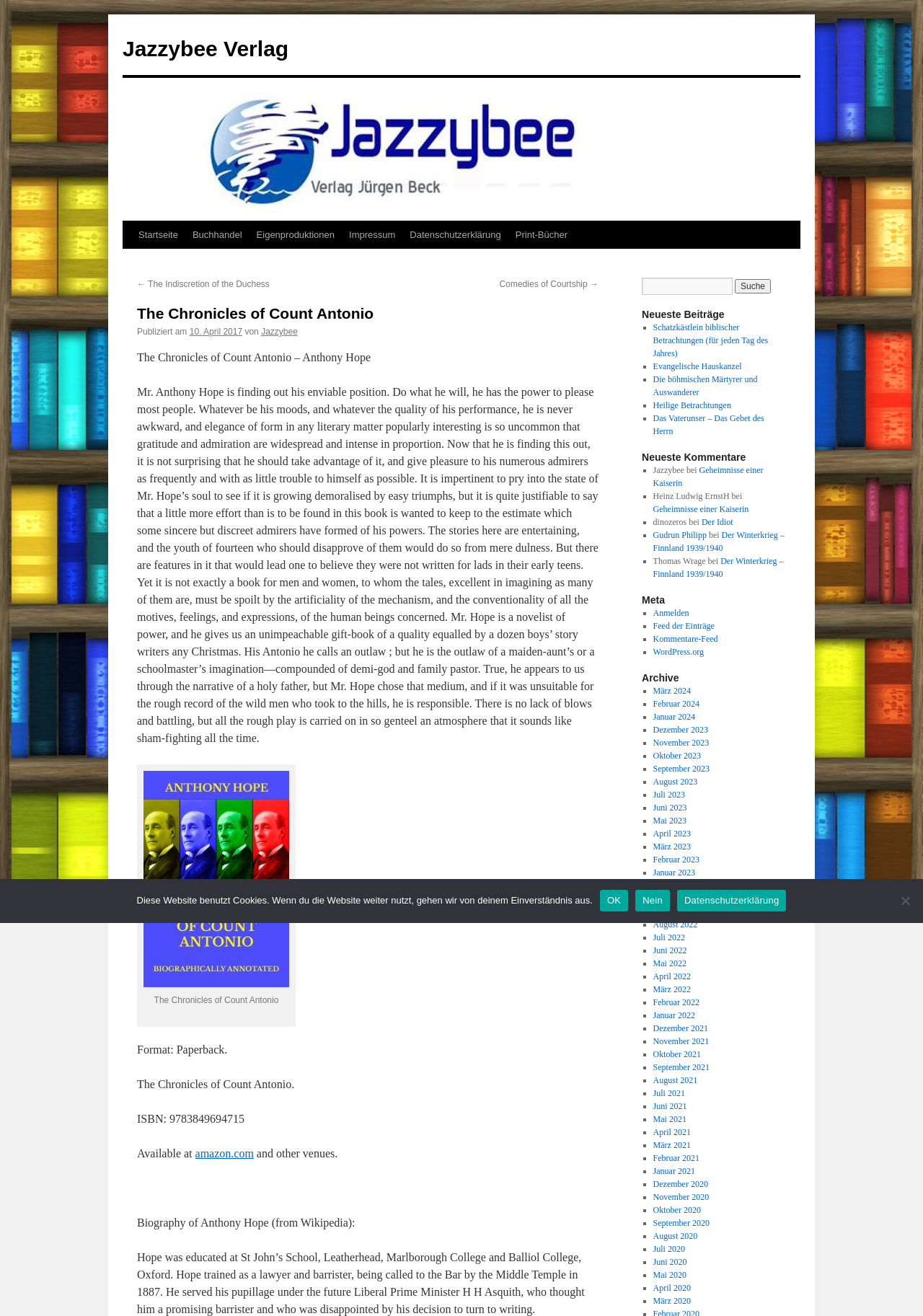Use one word or a short phrase to answer the question provided: 
What is the format of the book?

Paperback